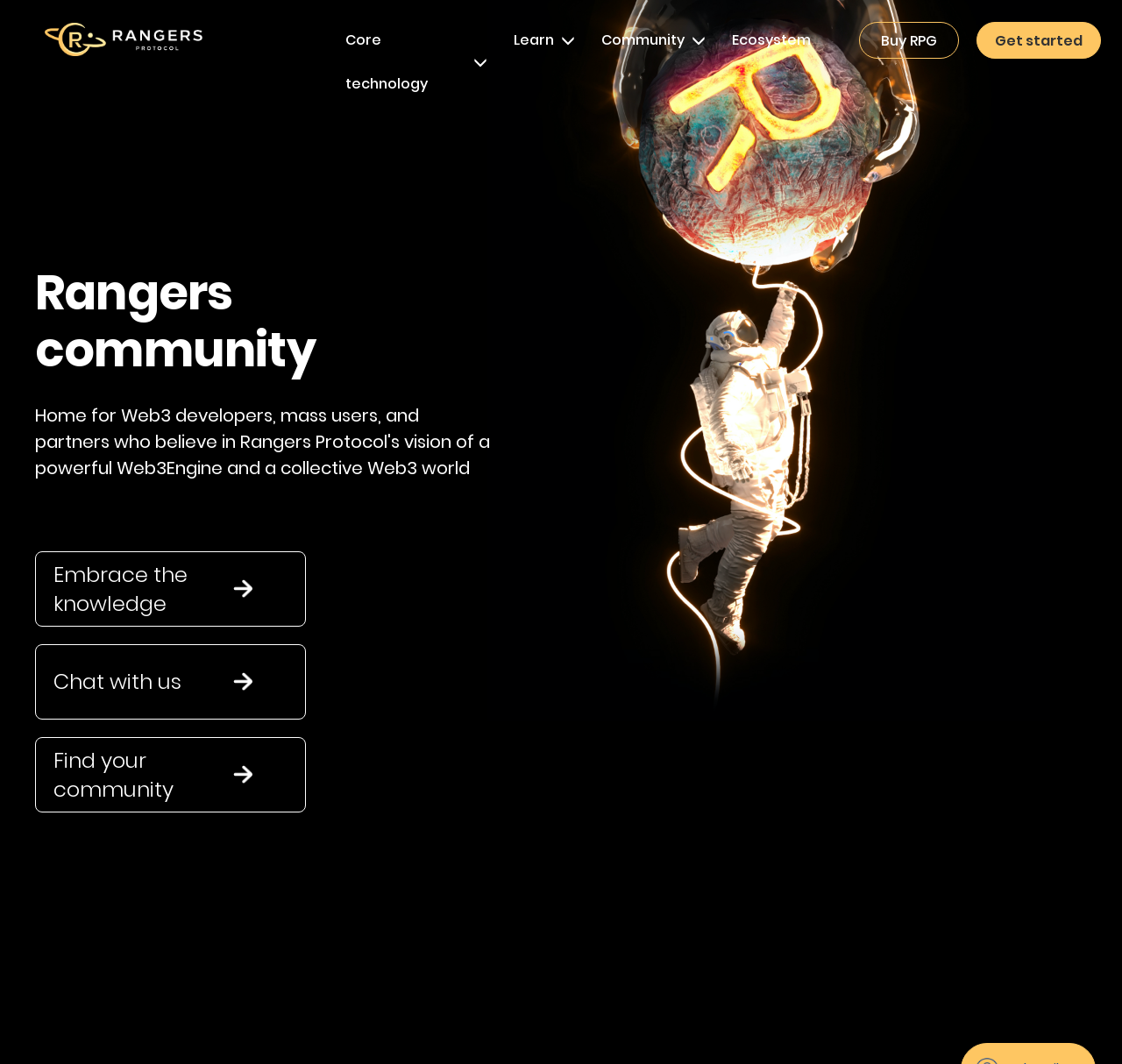Locate the bounding box coordinates of the area that needs to be clicked to fulfill the following instruction: "Join the Rangers community". The coordinates should be in the format of four float numbers between 0 and 1, namely [left, top, right, bottom].

[0.536, 0.017, 0.629, 0.058]